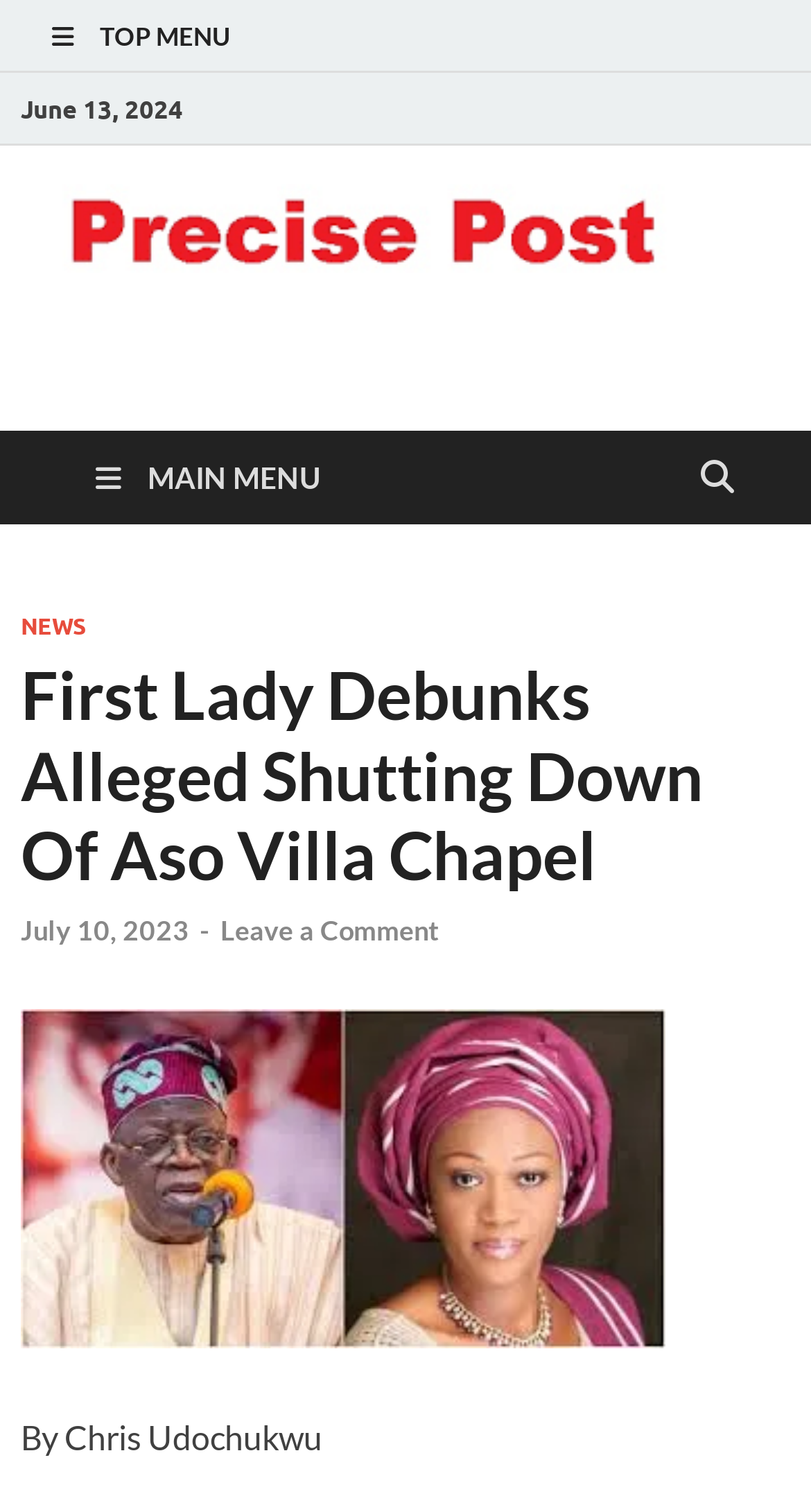Could you highlight the region that needs to be clicked to execute the instruction: "Go to the news section"?

[0.026, 0.404, 0.105, 0.424]